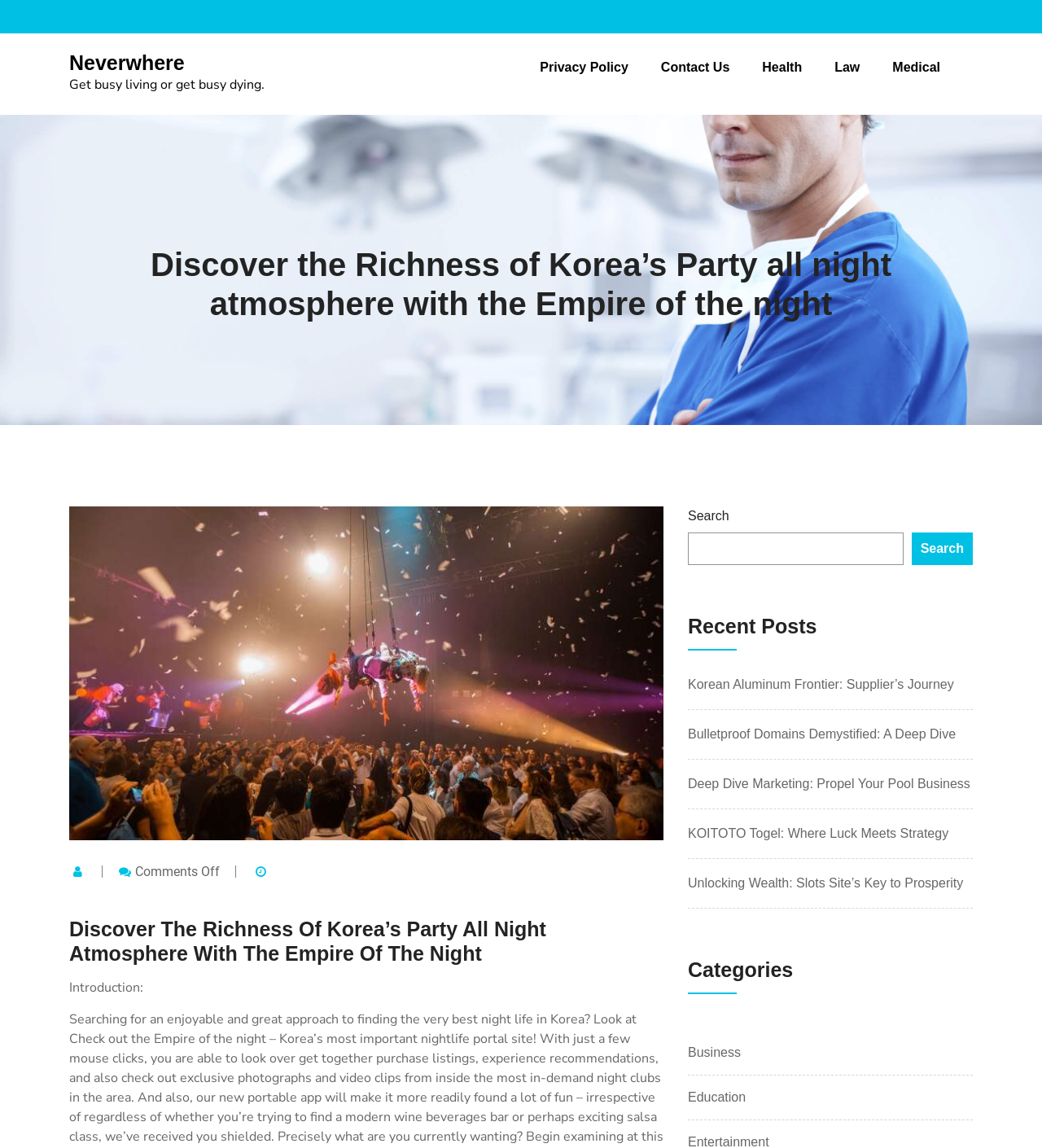How many categories are there?
Please provide a single word or phrase as your answer based on the screenshot.

2